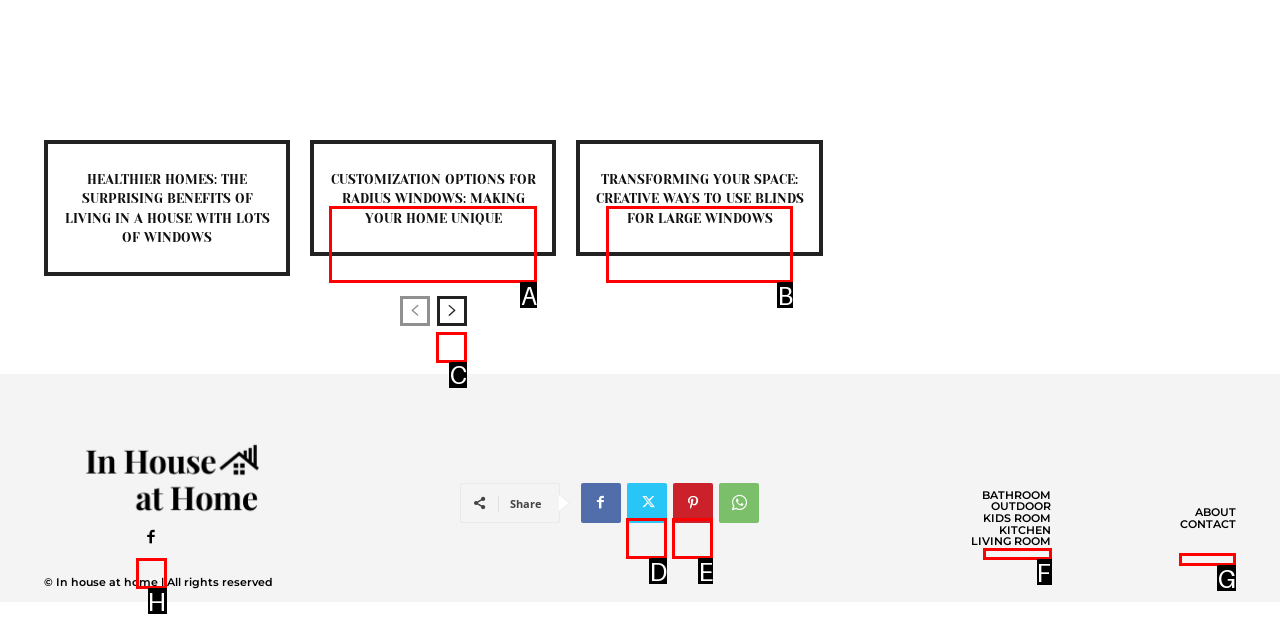With the description: Pinterest, find the option that corresponds most closely and answer with its letter directly.

E